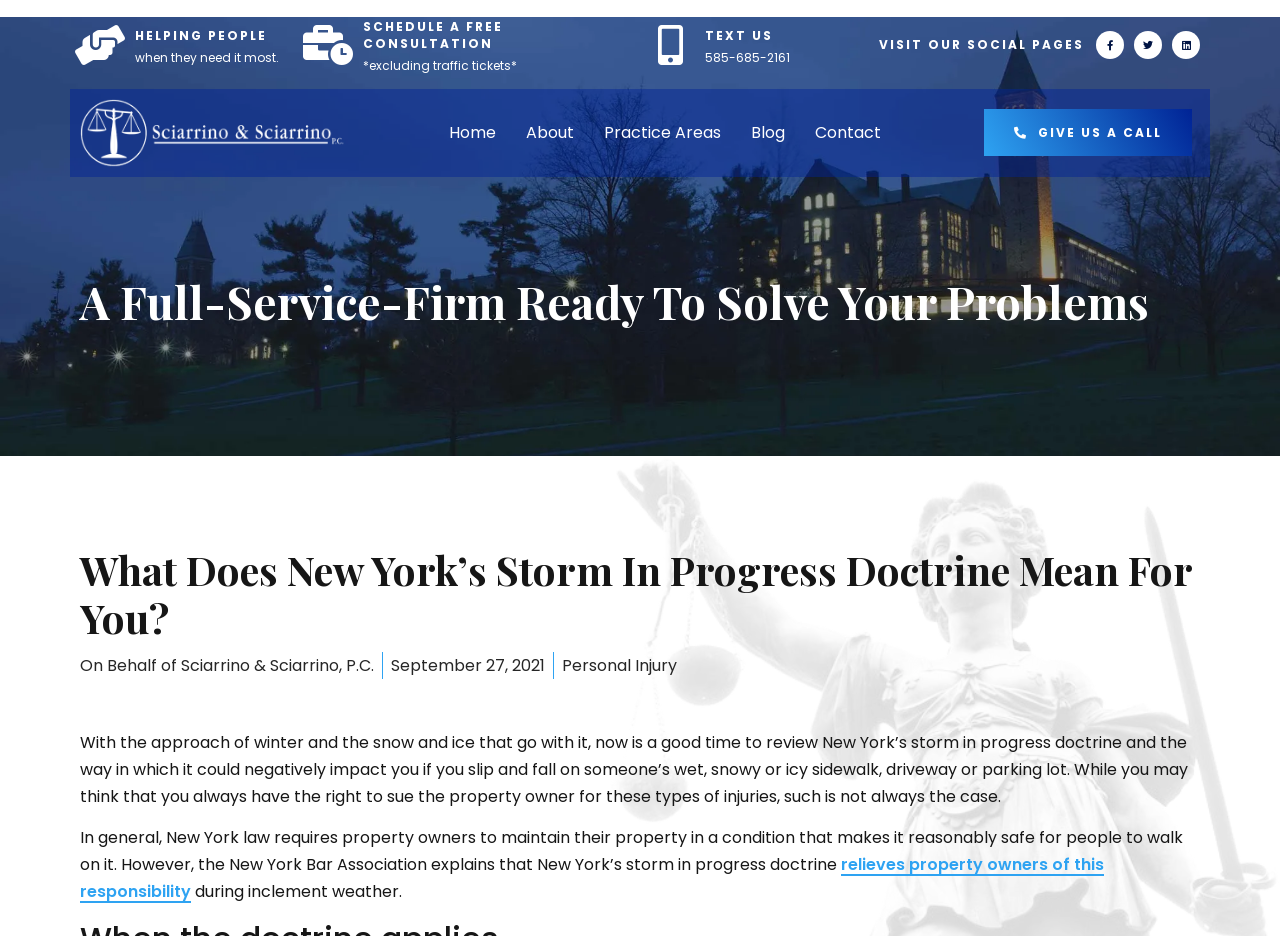What type of injury is being discussed?
Provide a well-explained and detailed answer to the question.

The text discusses the possibility of slipping and falling on someone's wet, snowy, or icy sidewalk, driveway, or parking lot, and the potential legal implications of such an incident.